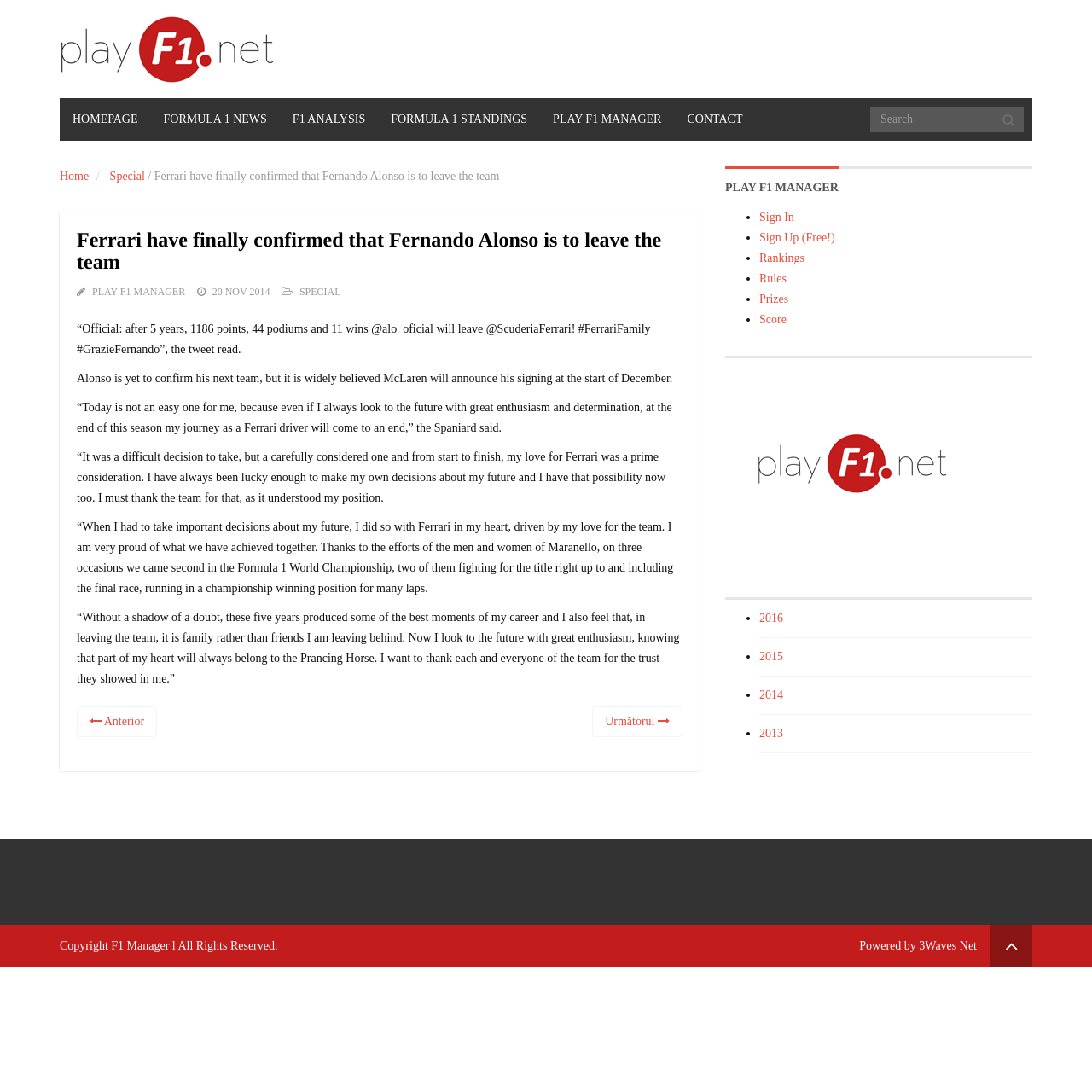Provide the bounding box coordinates of the section that needs to be clicked to accomplish the following instruction: "View 2014 rankings."

[0.695, 0.631, 0.717, 0.642]